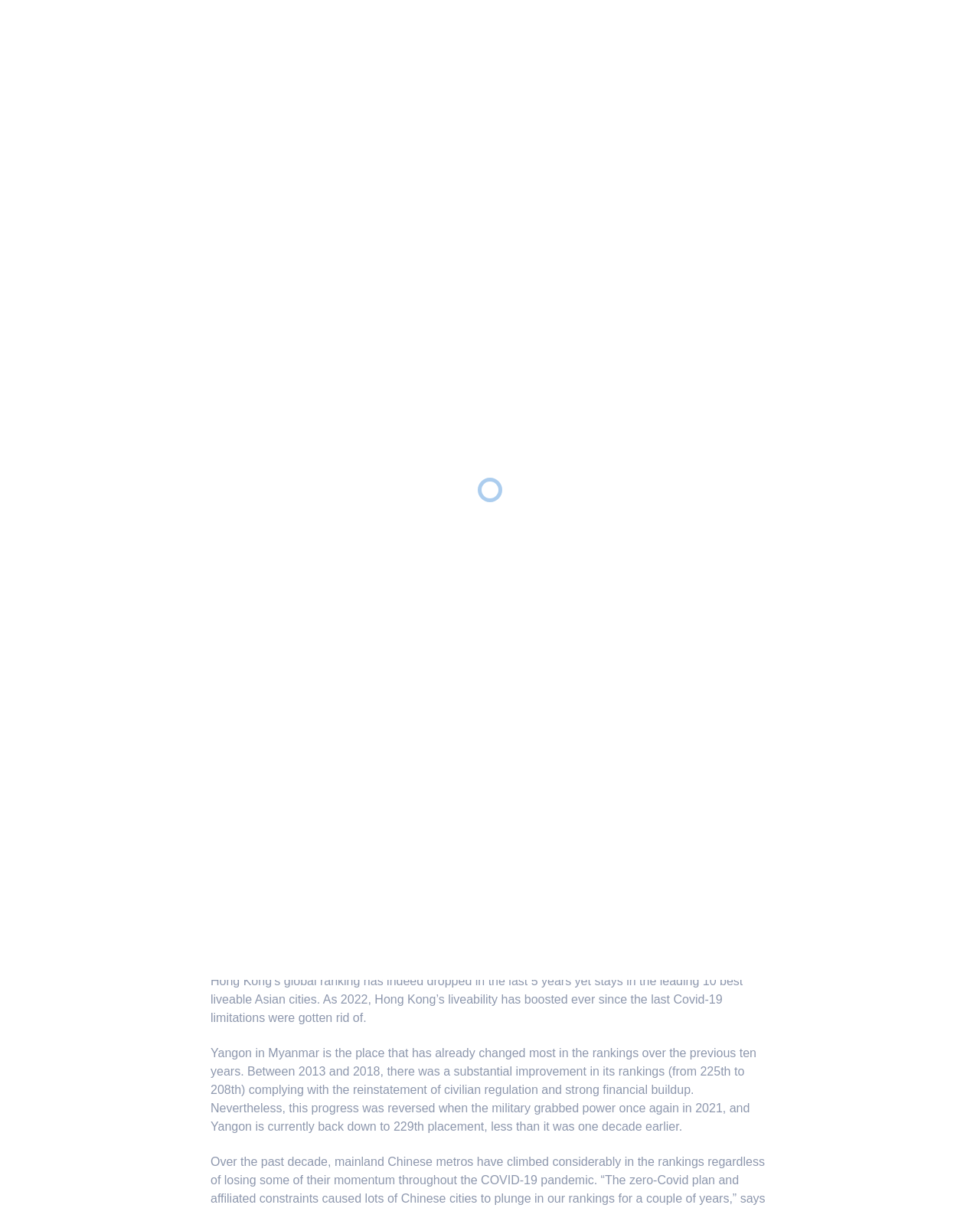Please identify the bounding box coordinates of the area that needs to be clicked to follow this instruction: "Check pricing".

[0.354, 0.069, 0.432, 0.104]